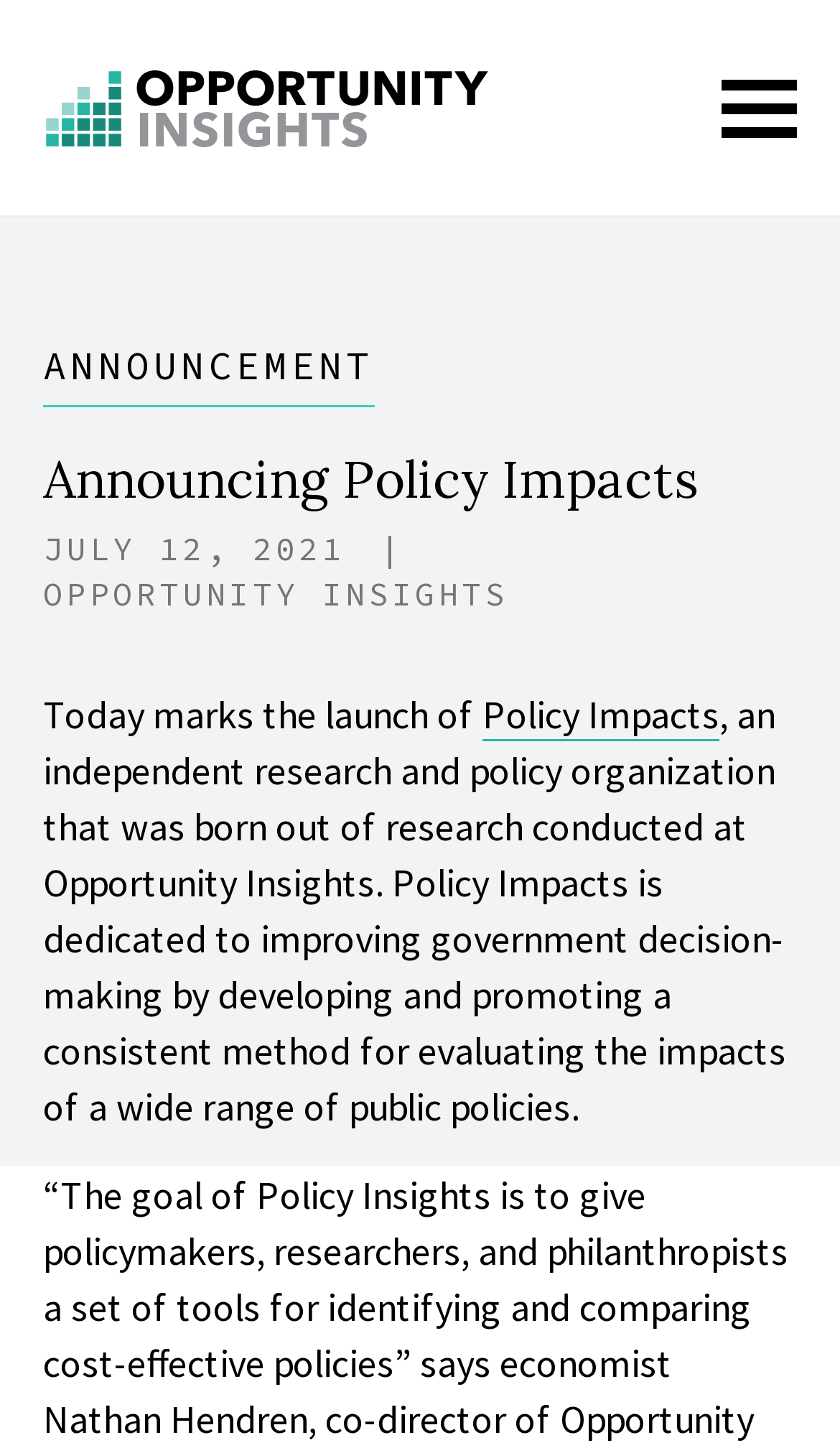What is the relation between Policy Impacts and Opportunity Insights?
Please provide a detailed answer to the question.

I found the relation between Policy Impacts and Opportunity Insights by reading the StaticText element with the content ', an independent research and policy organization that was born out of research conducted at Opportunity Insights. Policy Impacts is dedicated to improving government decision-making by developing and promoting a consistent method for evaluating the impacts of a wide range of public policies.' which is located at the coordinates [0.051, 0.476, 0.936, 0.781].